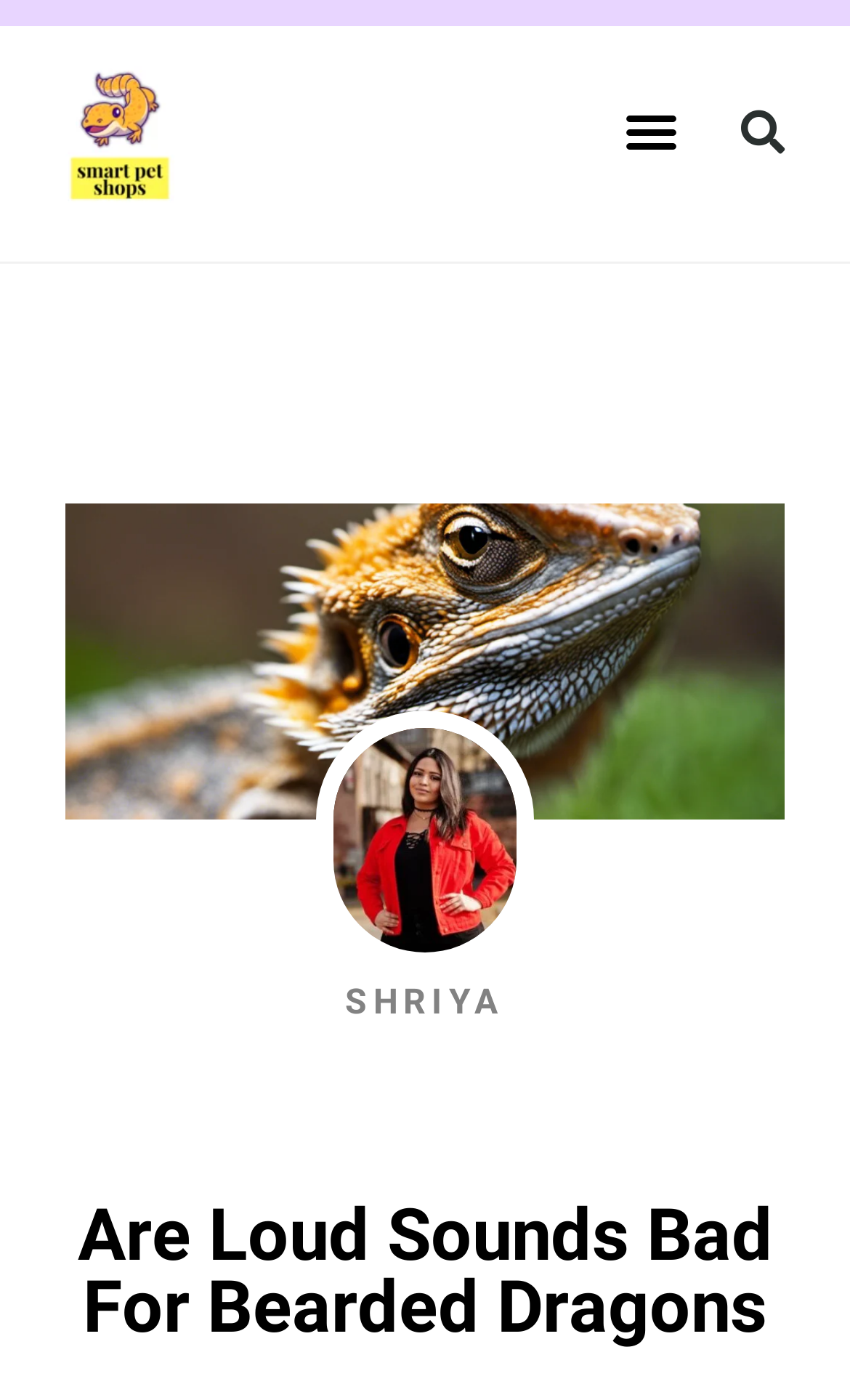Use the information in the screenshot to answer the question comprehensively: How many links are there on the webpage?

I counted the link elements on the webpage and found three links: one with an empty text, one with the text 'Shriya', and one with the text 'SHRIYA'.